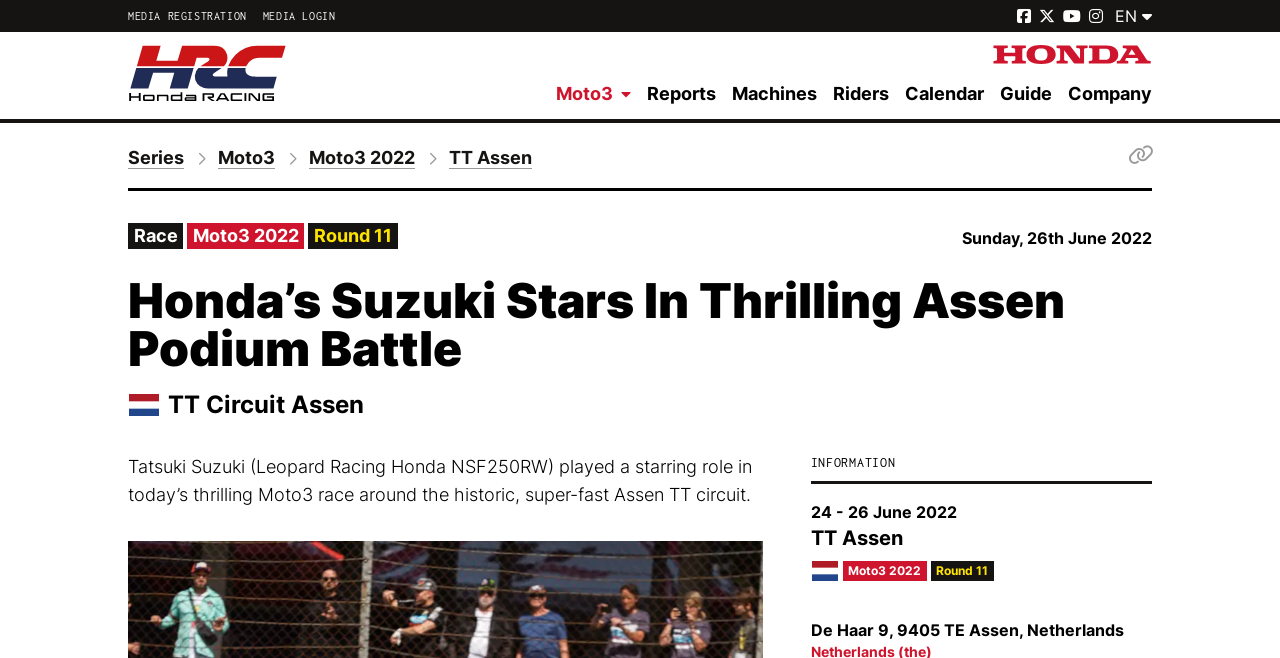Please identify the bounding box coordinates of the clickable element to fulfill the following instruction: "Check Moto3 reports". The coordinates should be four float numbers between 0 and 1, i.e., [left, top, right, bottom].

[0.428, 0.117, 0.499, 0.169]